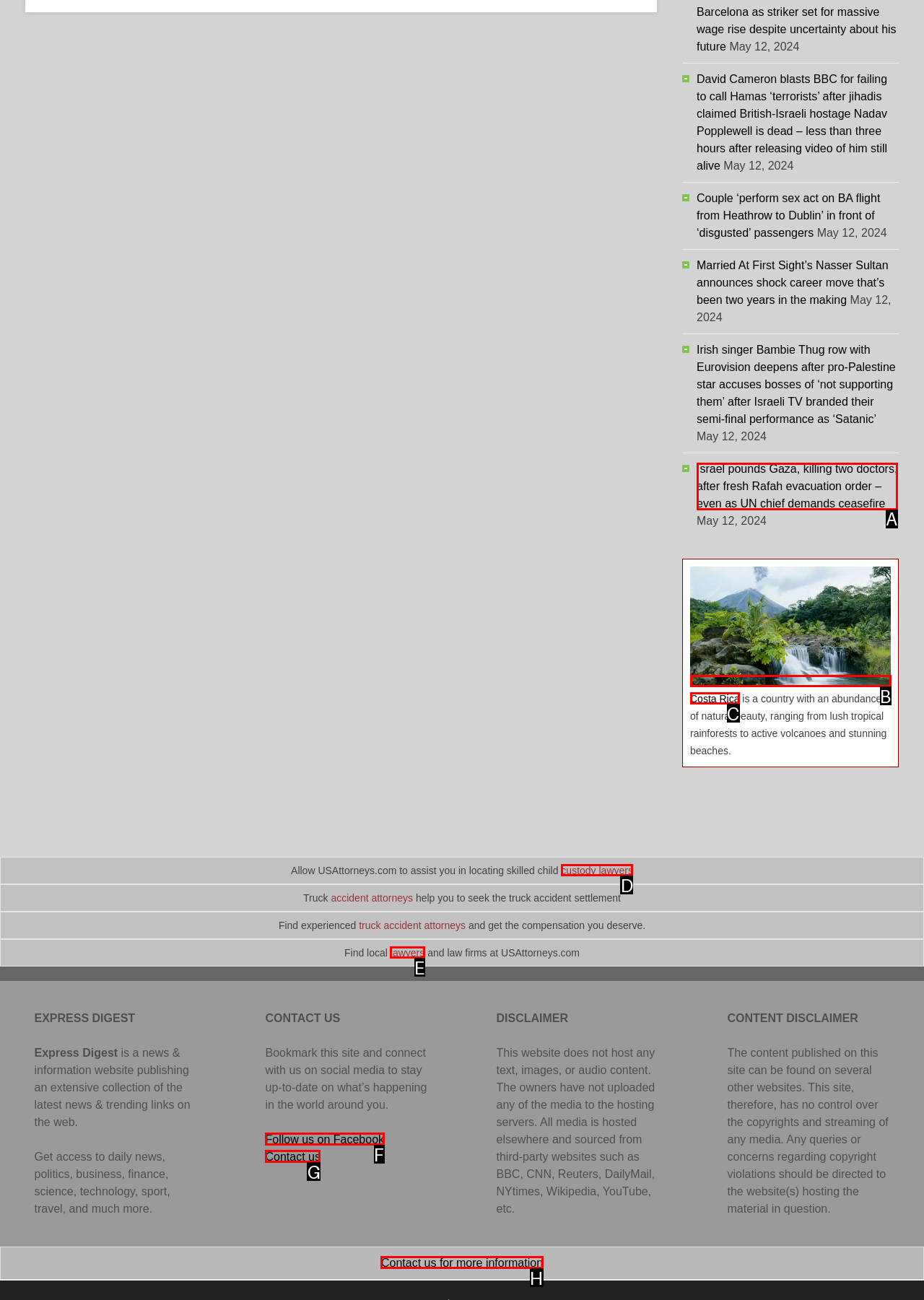Find the option that aligns with: Follow us on Facebook
Provide the letter of the corresponding option.

F